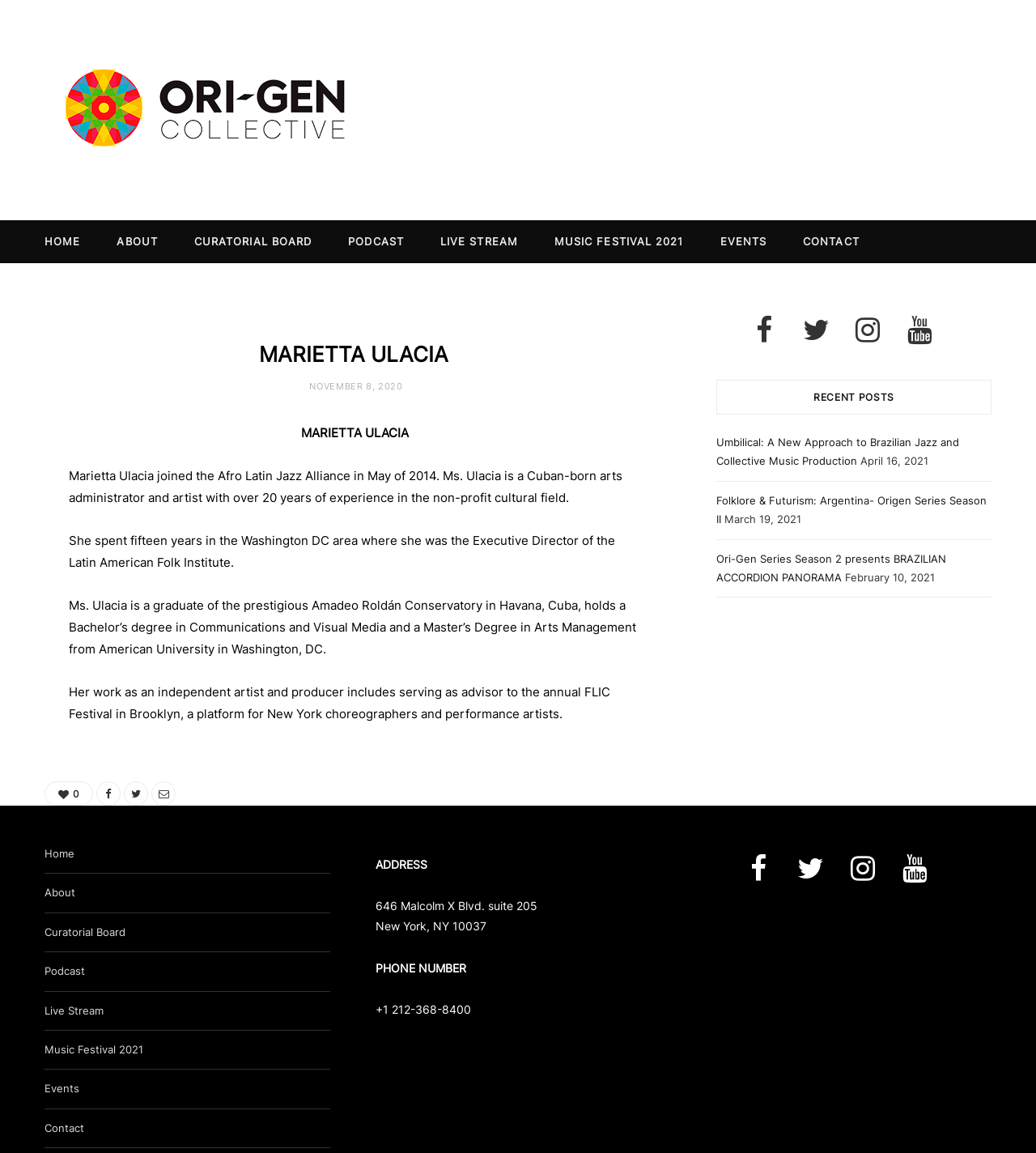Determine the bounding box coordinates of the clickable element necessary to fulfill the instruction: "Click on About". Provide the coordinates as four float numbers within the 0 to 1 range, i.e., [left, top, right, bottom].

None